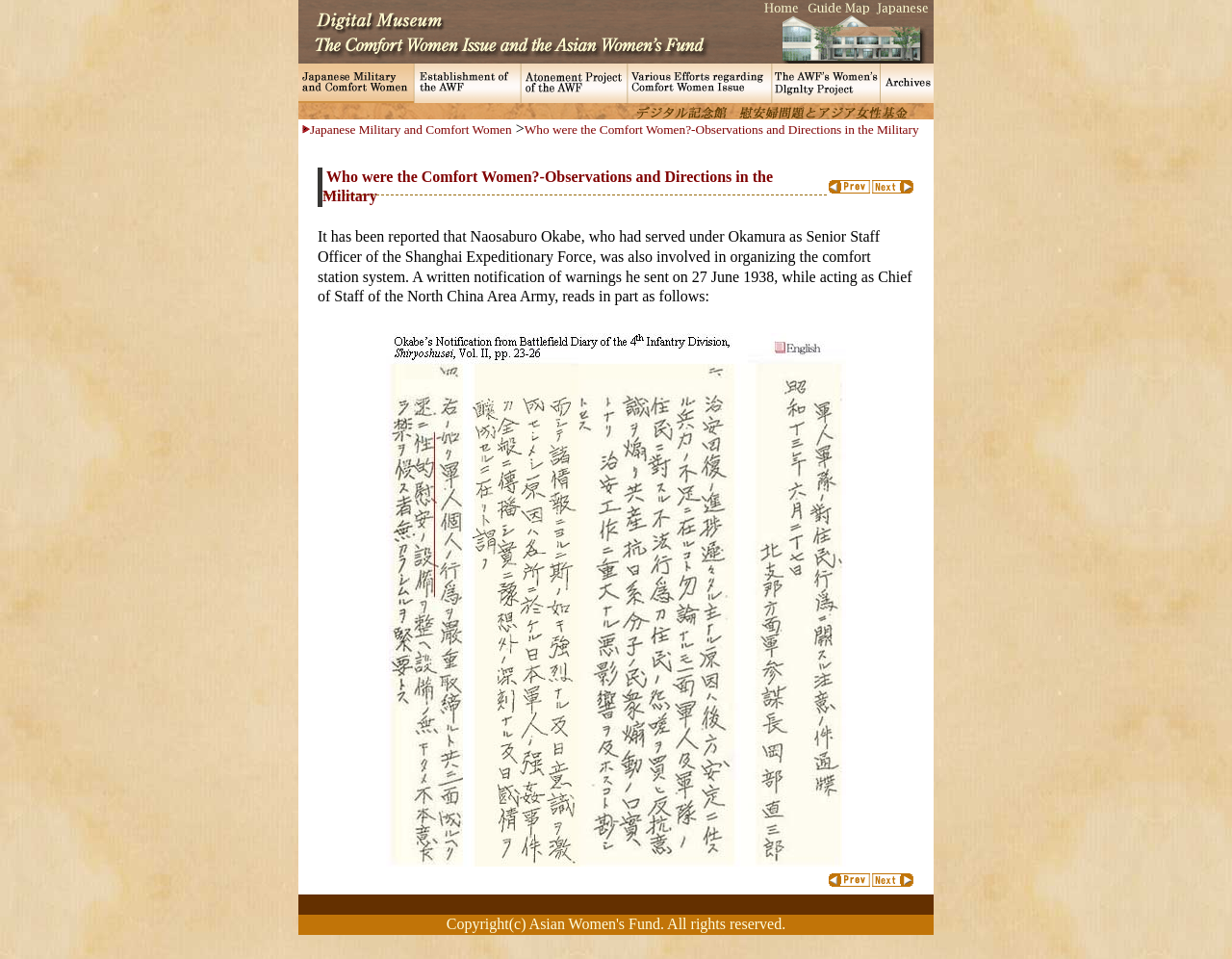How many links are there in the top navigation bar?
Please answer the question with as much detail and depth as you can.

The top navigation bar consists of 5 table cells, each containing a link. The links are arranged horizontally, and each link has a bounding box that can be used to identify its position and size.